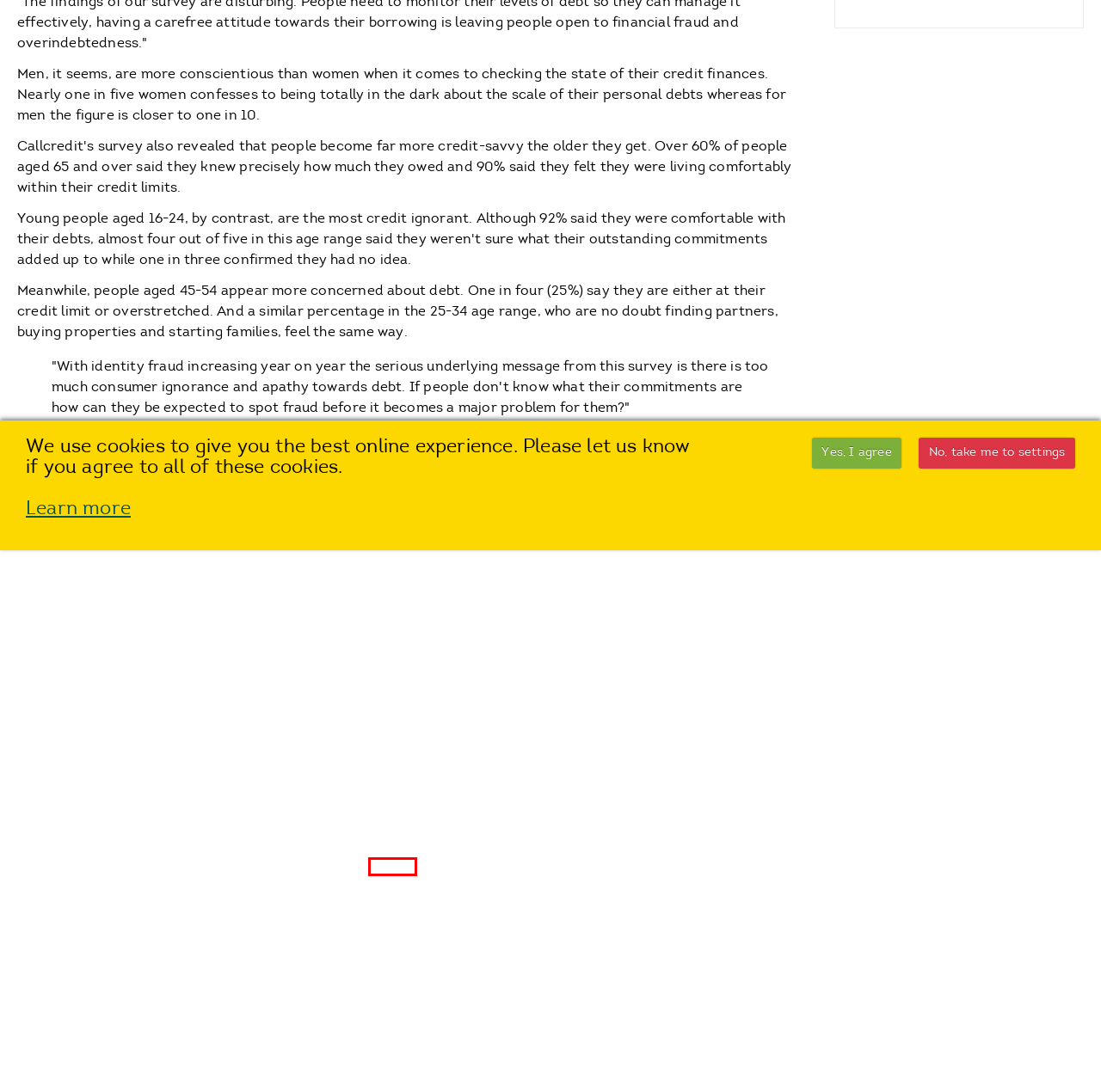Review the screenshot of a webpage which includes a red bounding box around an element. Select the description that best fits the new webpage once the element in the bounding box is clicked. Here are the candidates:
A. Consumer Centre | An Information & Insights Company
B. Cookie Settings | An Information & Insights Company
C. Credit Report Help | An Information & Insights Company
D. Careers | An Information & Insights Company
E. Privacy Centre | An Information & Insights Company
F. Credit Education | An Information & Insights Company
G. Sitemap | An Information & Insights Company
H. Diversity at TU | An Information & Insights Company

A